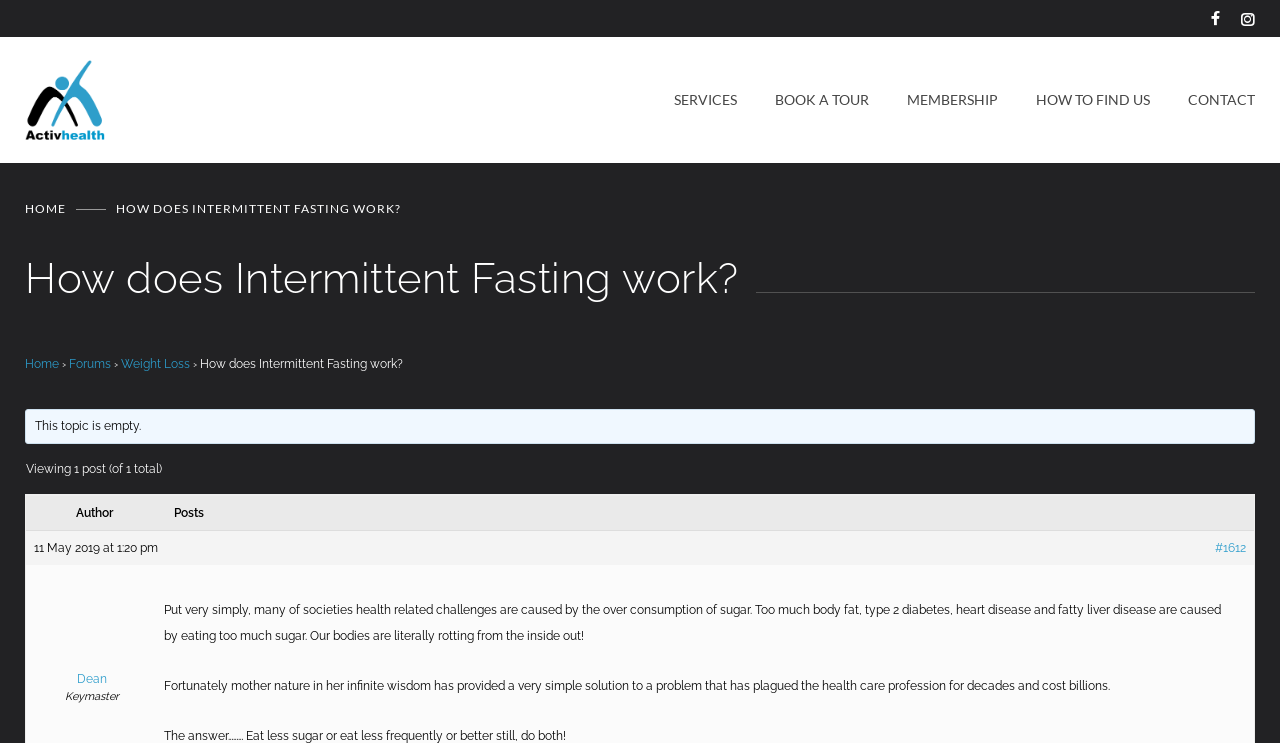Provide the bounding box coordinates of the UI element this sentence describes: "BOOK A TOUR".

[0.576, 0.101, 0.679, 0.168]